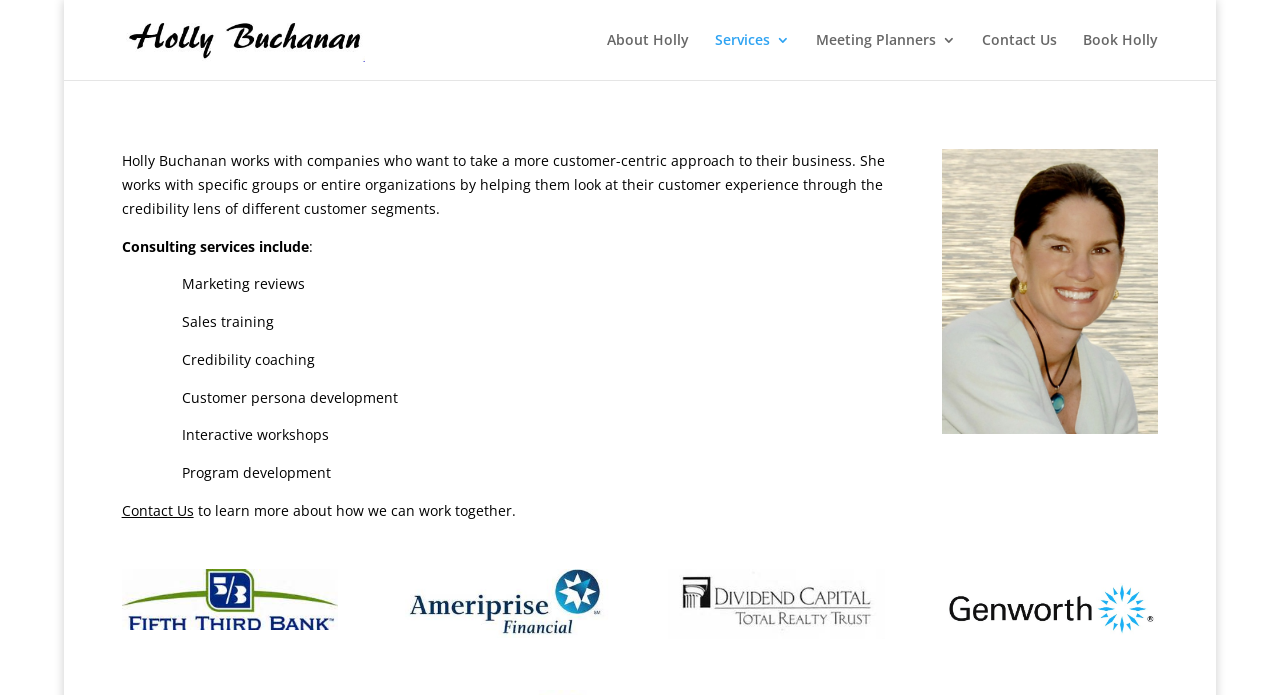Extract the bounding box coordinates of the UI element described by: "alt="Holly Buchanan"". The coordinates should include four float numbers ranging from 0 to 1, e.g., [left, top, right, bottom].

[0.098, 0.041, 0.285, 0.069]